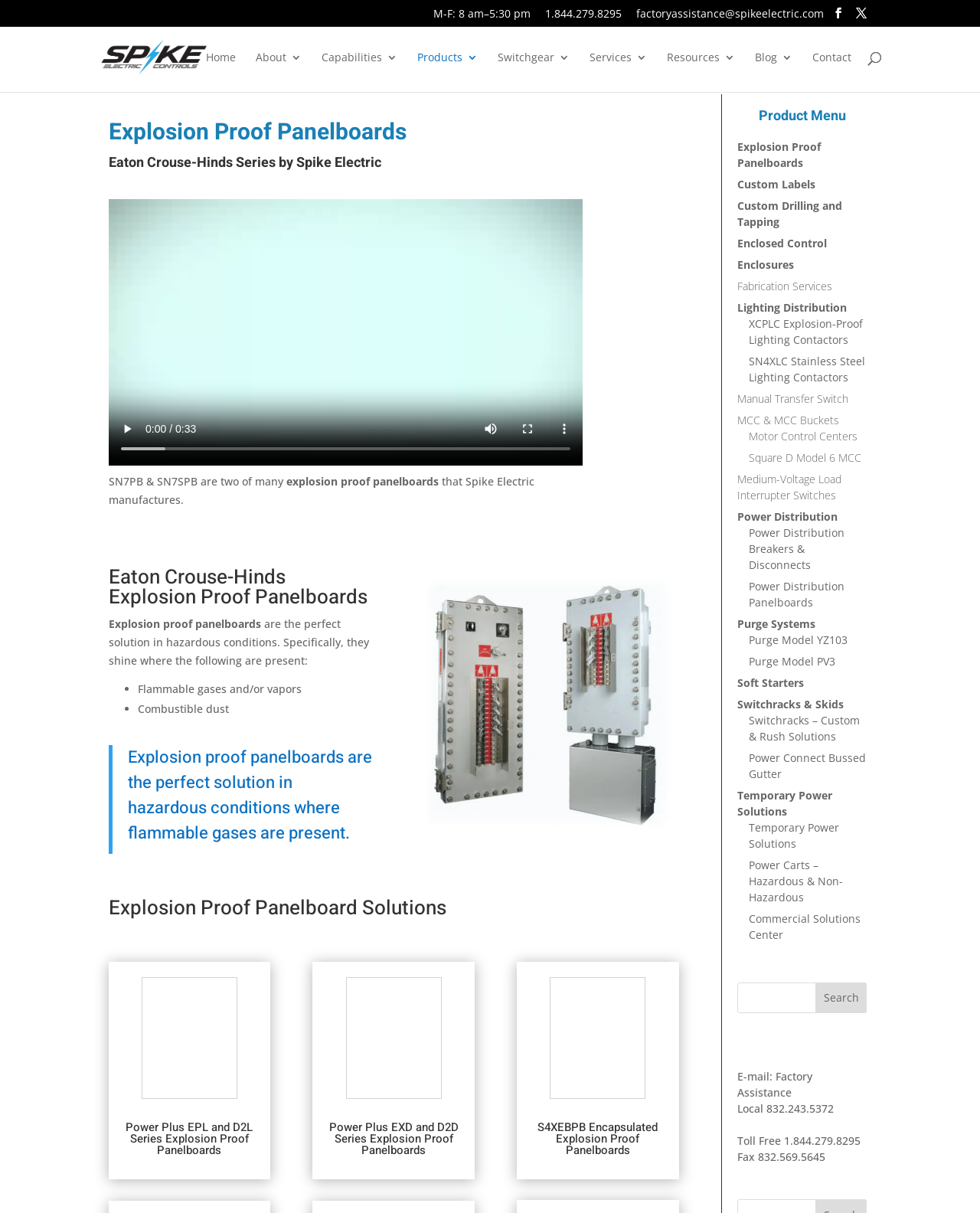Generate the main heading text from the webpage.

Explosion Proof Panelboards